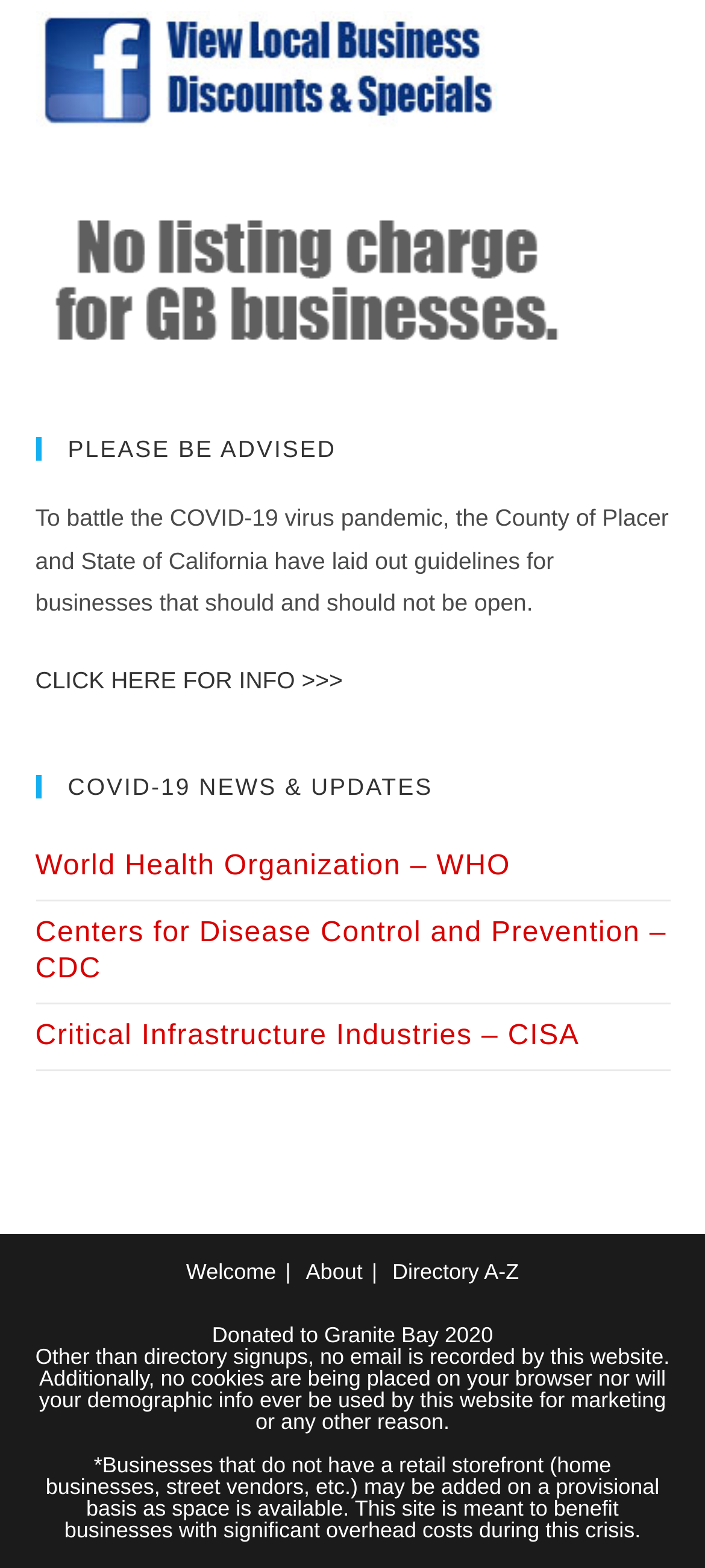Determine the bounding box coordinates of the clickable element to complete this instruction: "read about businesses that should and should not be open". Provide the coordinates in the format of four float numbers between 0 and 1, [left, top, right, bottom].

[0.05, 0.322, 0.949, 0.393]